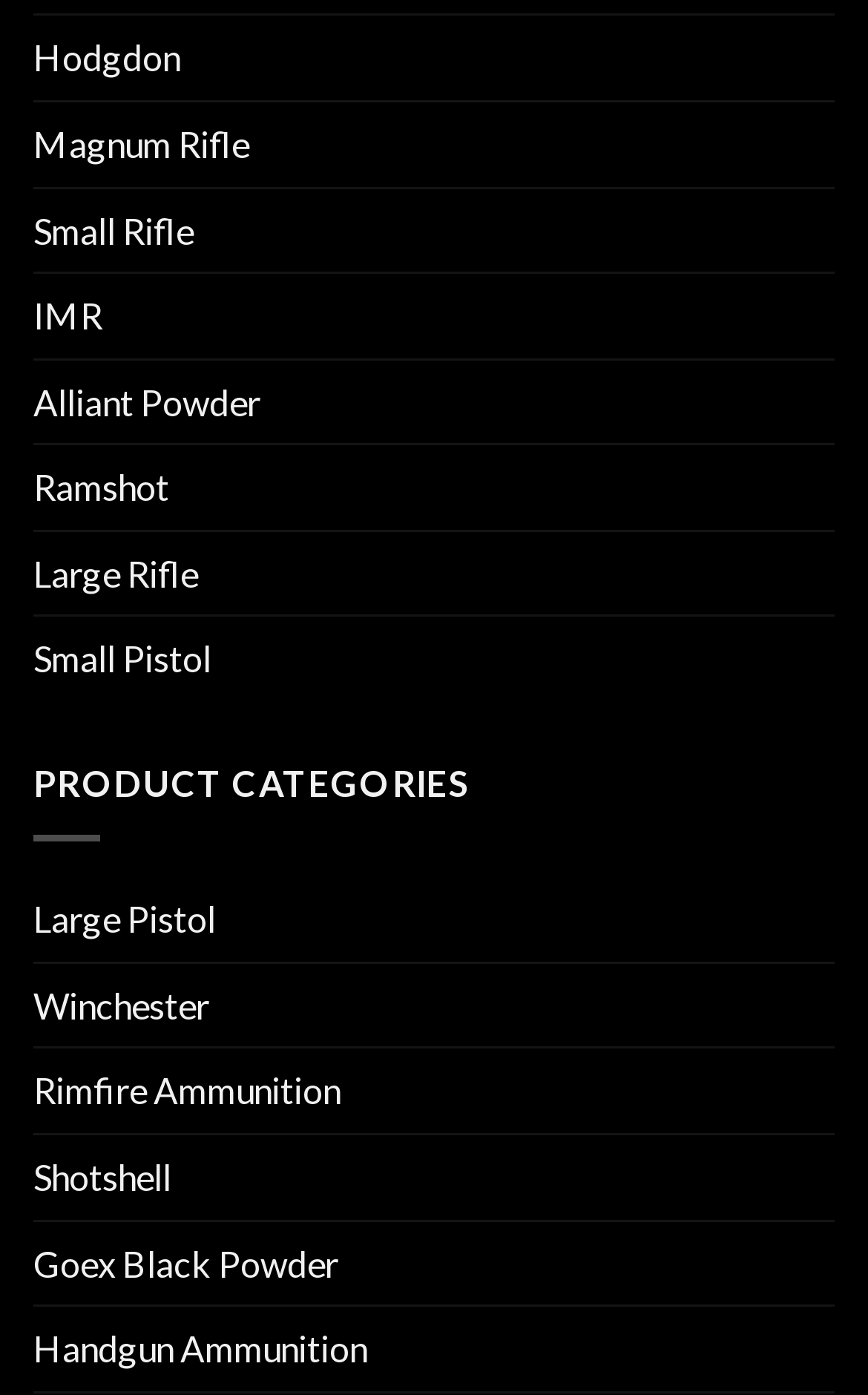What is the category of 'Hodgdon'?
Look at the screenshot and give a one-word or phrase answer.

Powder